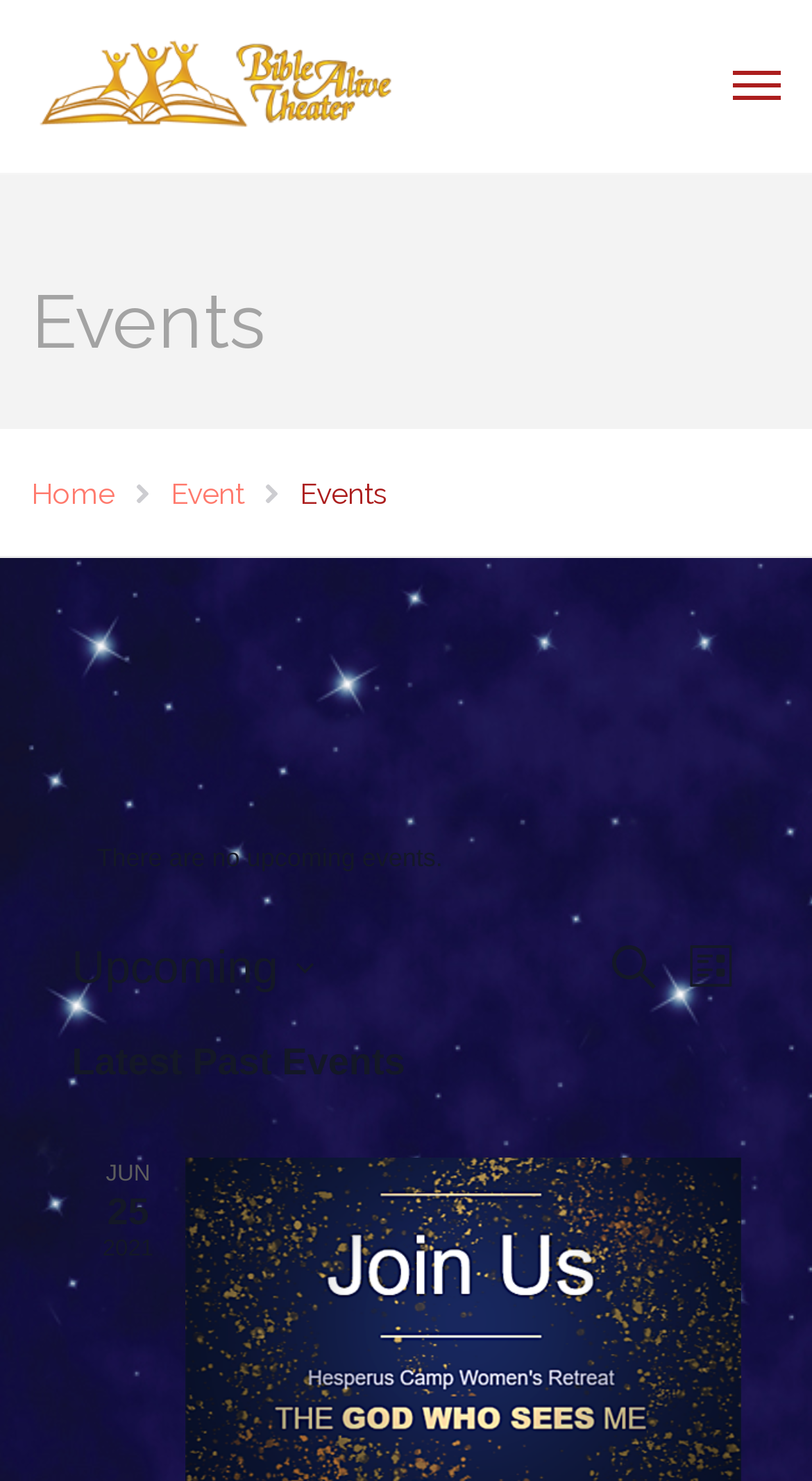Identify the bounding box of the HTML element described here: "alt="Logo"". Provide the coordinates as four float numbers between 0 and 1: [left, top, right, bottom].

[0.038, 0.021, 0.5, 0.095]